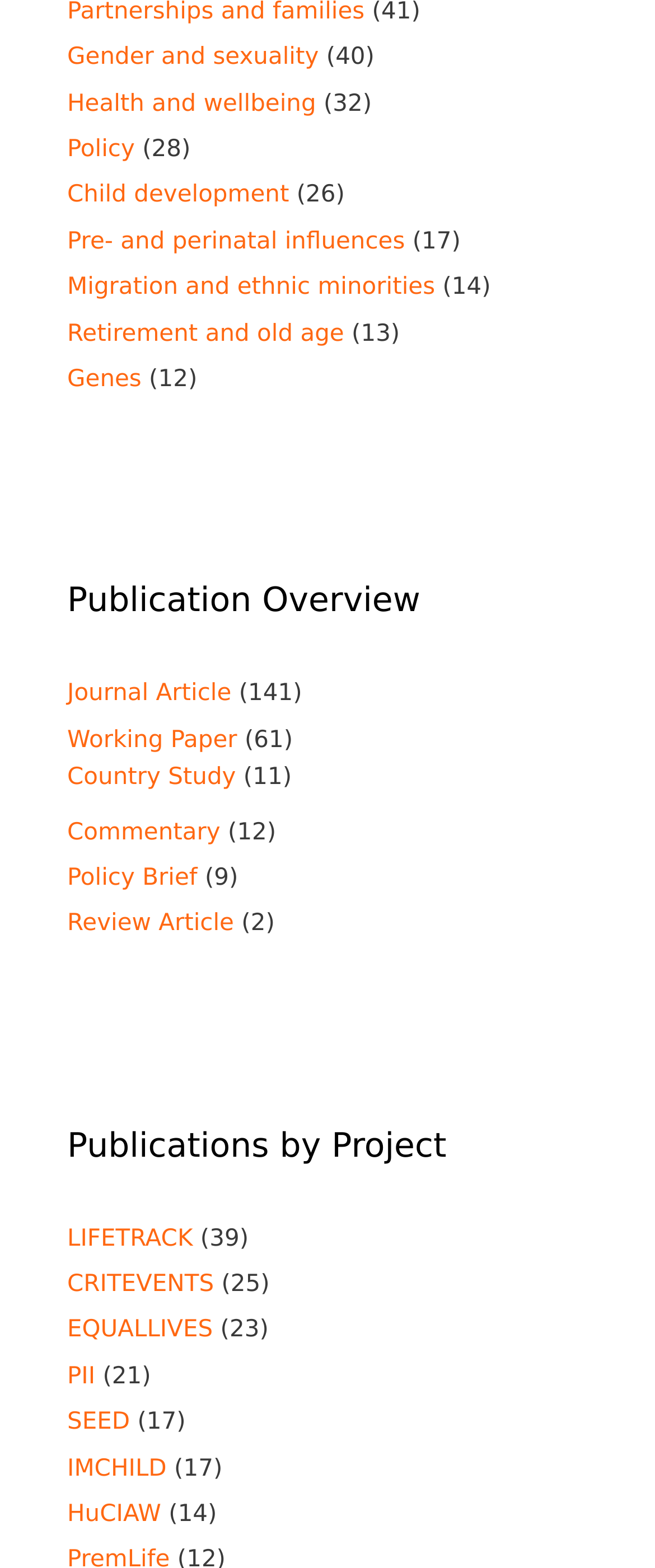Determine the bounding box coordinates for the clickable element to execute this instruction: "Read 'Policy Brief'". Provide the coordinates as four float numbers between 0 and 1, i.e., [left, top, right, bottom].

[0.103, 0.551, 0.301, 0.568]